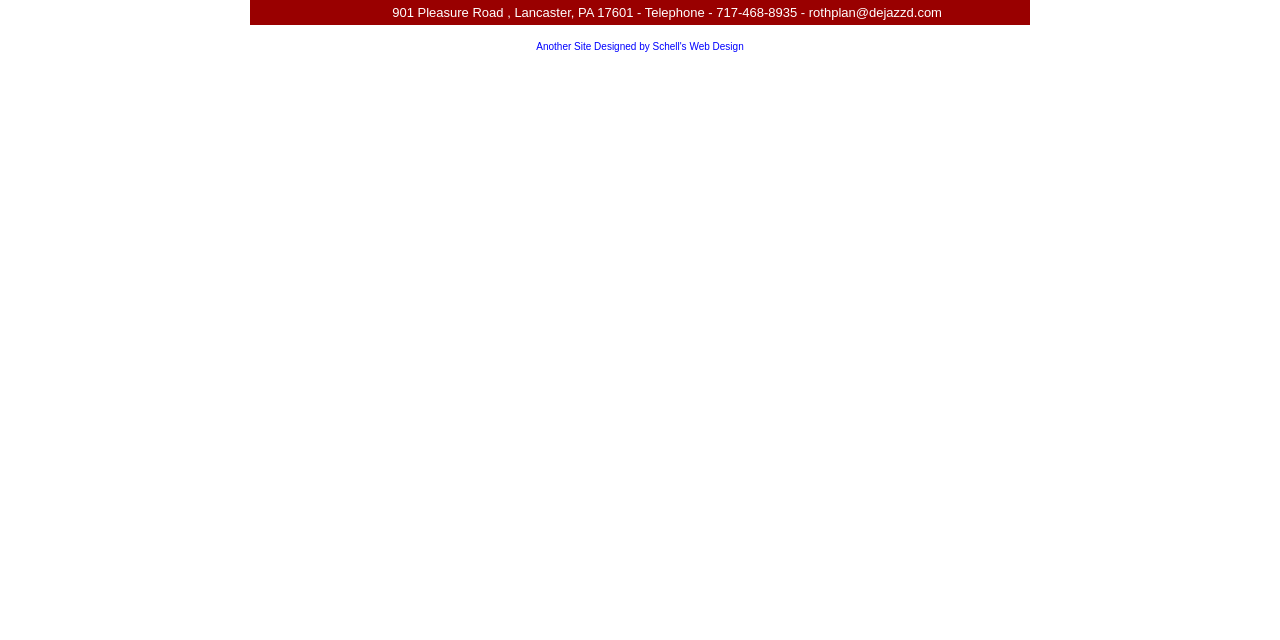Determine the bounding box for the HTML element described here: "rothplan@dejazzd.com". The coordinates should be given as [left, top, right, bottom] with each number being a float between 0 and 1.

[0.632, 0.008, 0.736, 0.031]